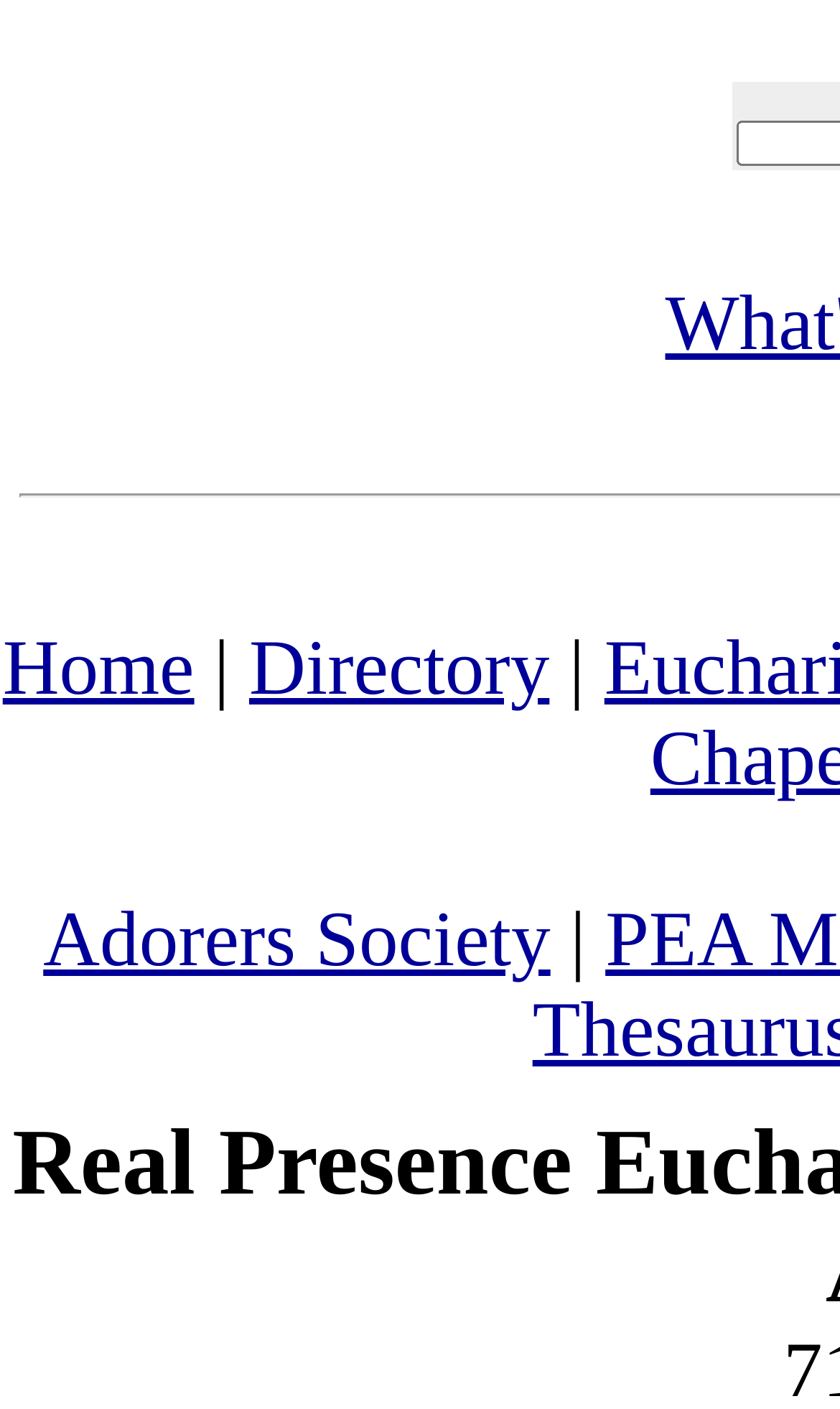Using the provided element description "Adorers Society", determine the bounding box coordinates of the UI element.

[0.051, 0.636, 0.655, 0.697]